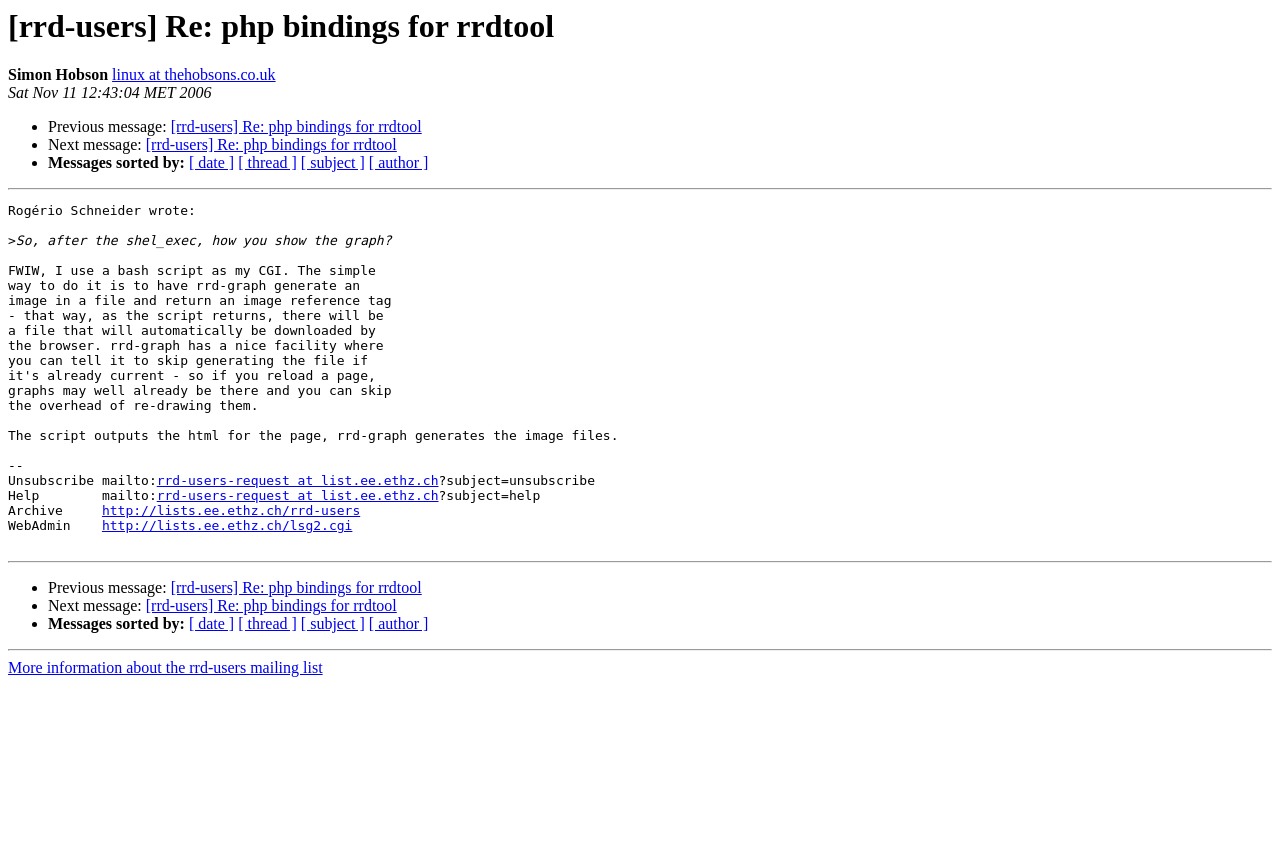Locate the bounding box coordinates of the area that needs to be clicked to fulfill the following instruction: "Sort messages by date". The coordinates should be in the format of four float numbers between 0 and 1, namely [left, top, right, bottom].

[0.148, 0.178, 0.183, 0.198]